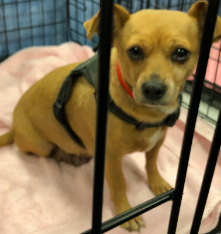What is the purpose of the harness around the dog?
Answer the question in a detailed and comprehensive manner.

The caption does not provide explicit information about the purpose of the harness, but it can be inferred that it might be for walking or training the dog, given the context of a pet shelter or adoption setting.